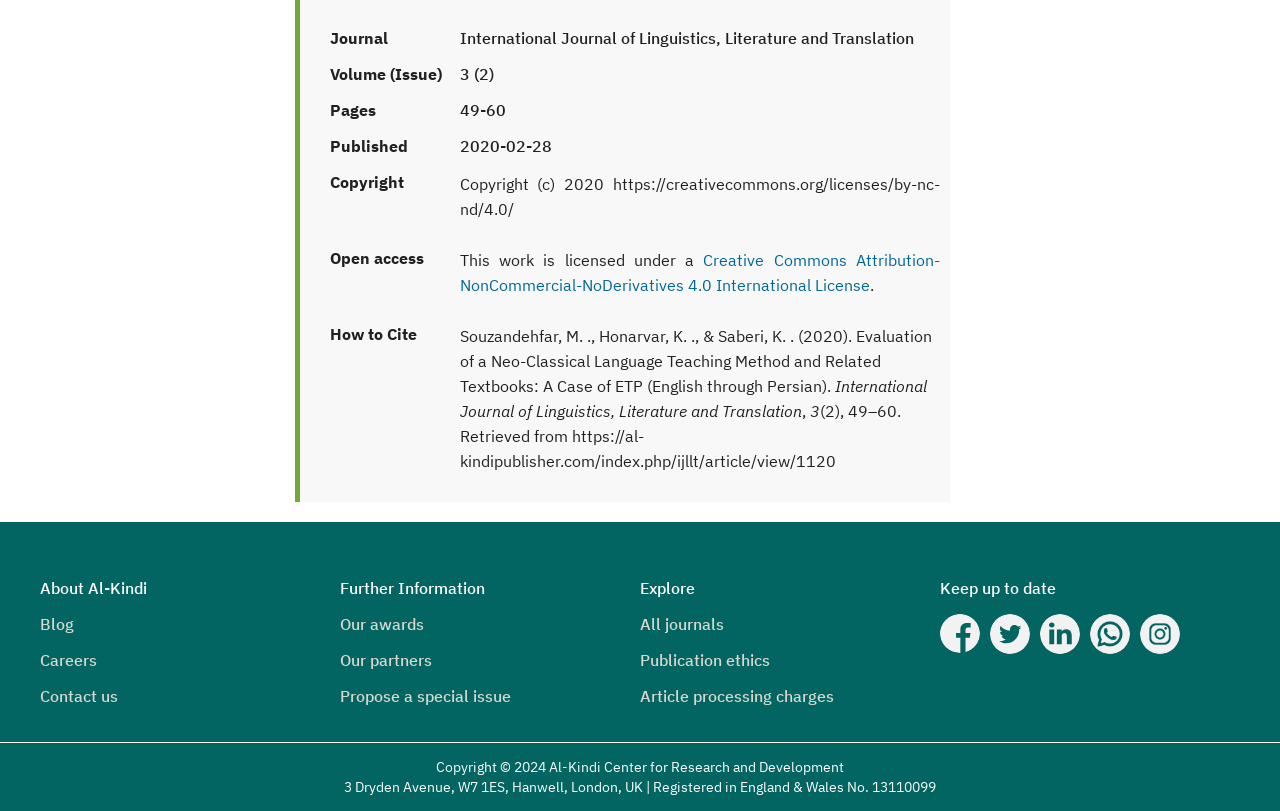Please provide the bounding box coordinates for the element that needs to be clicked to perform the instruction: "Explore all journals". The coordinates must consist of four float numbers between 0 and 1, formatted as [left, top, right, bottom].

[0.5, 0.757, 0.566, 0.781]